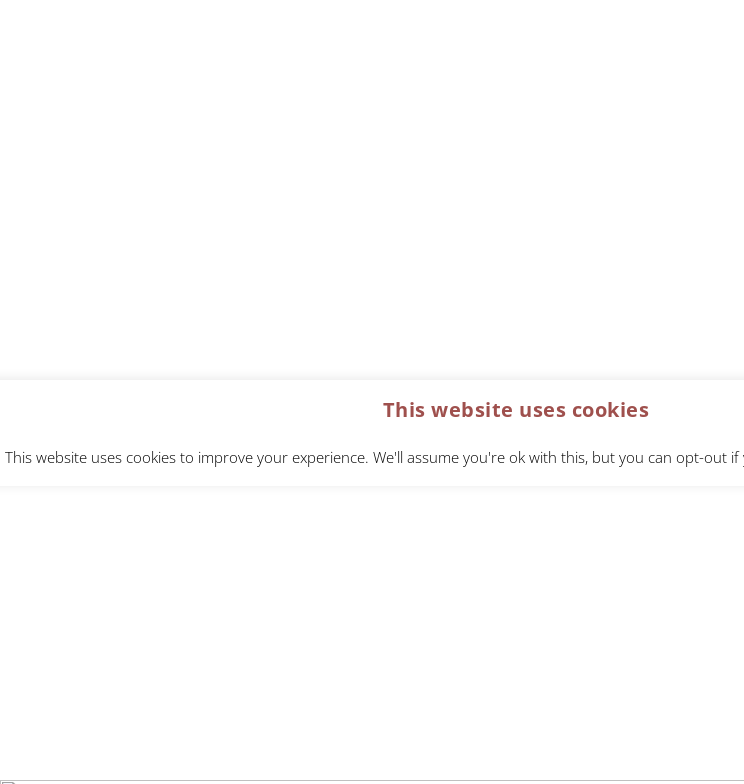Based on the image, give a detailed response to the question: What option is provided to users regarding cookies?

The cookie consent banner provides users with the option to opt-out of the website's use of cookies if they wish to do so. This option is provided to give users control over their data and to comply with privacy regulations.